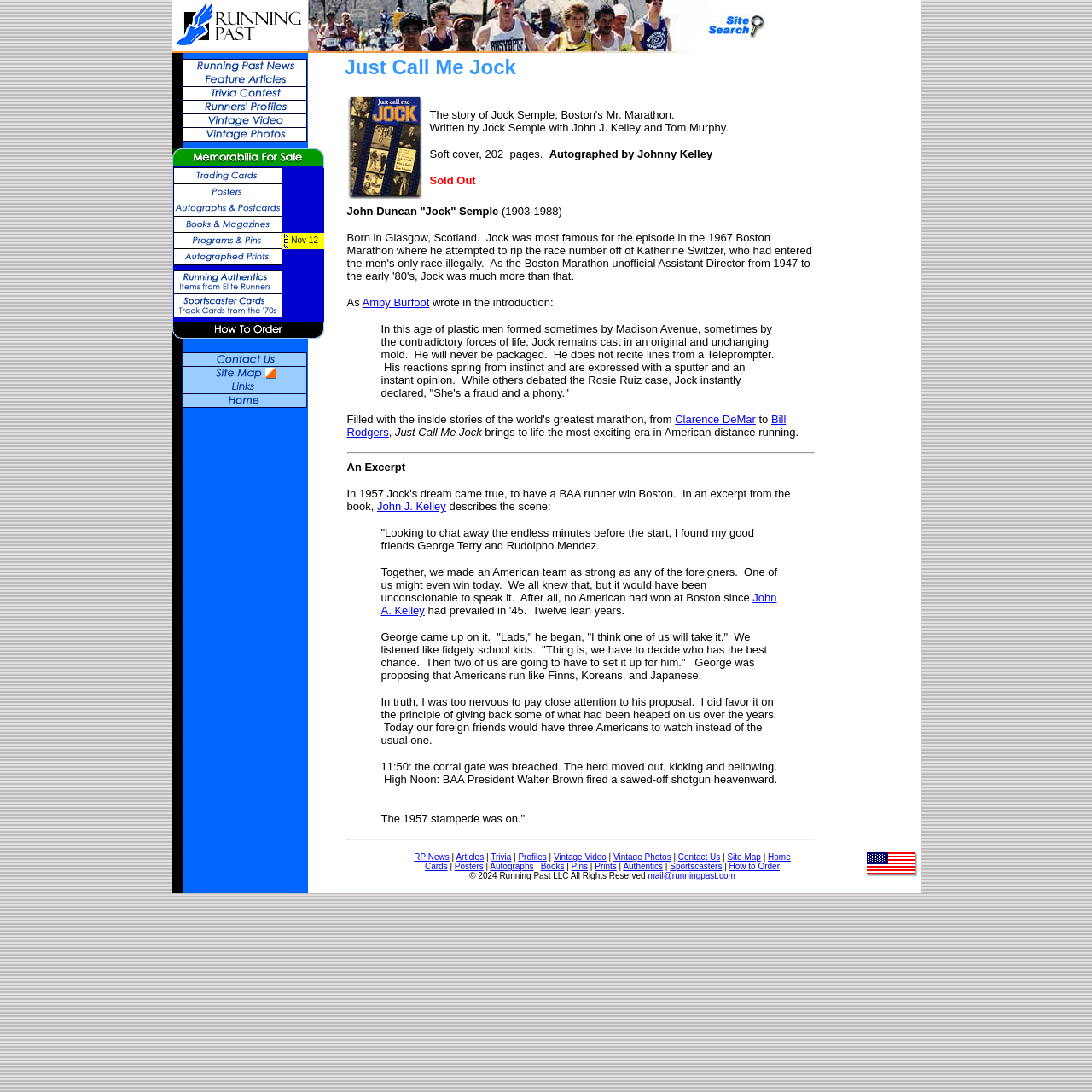Determine the bounding box coordinates for the clickable element to execute this instruction: "Browse Autographed Prints". Provide the coordinates as four float numbers between 0 and 1, i.e., [left, top, right, bottom].

[0.157, 0.228, 0.258, 0.243]